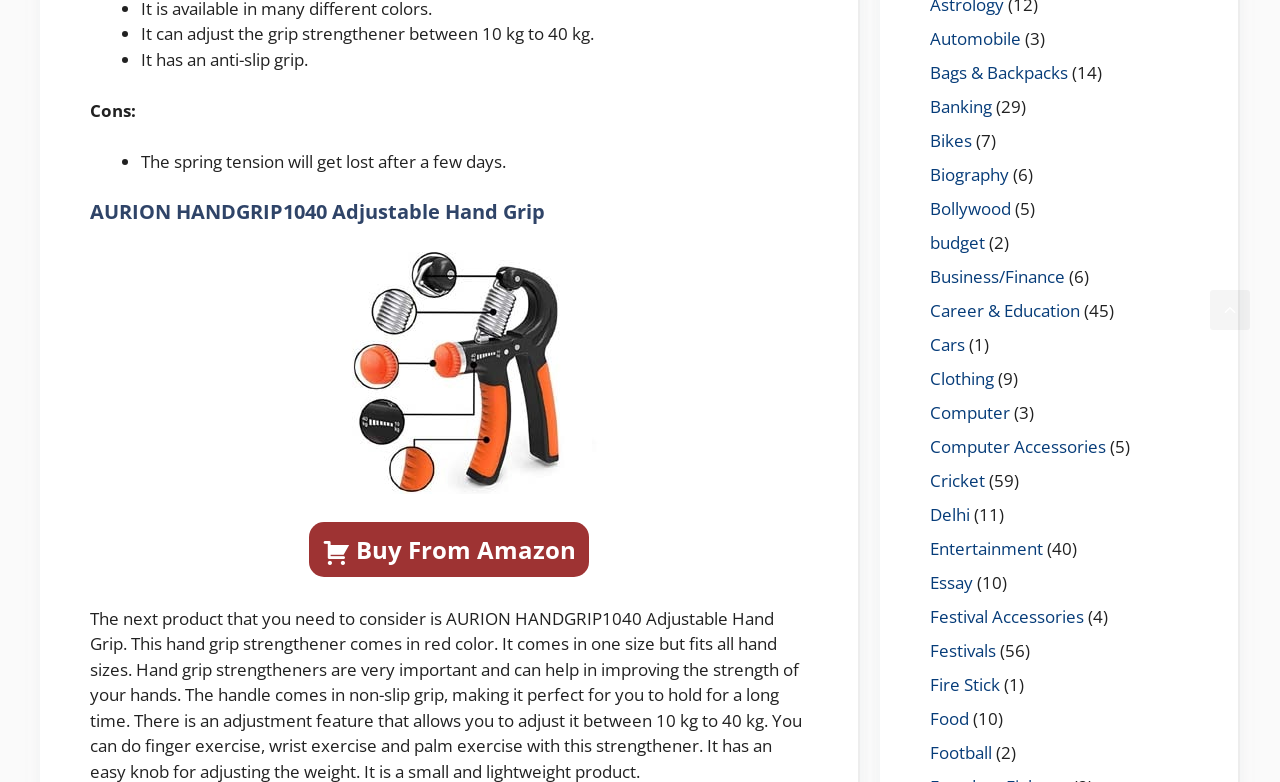What is the range of grip strengthener?
Provide an in-depth answer to the question, covering all aspects.

The range of grip strengthener can be found in the first bullet point, which states 'It can adjust the grip strengthener between 10 kg to 40 kg.' This information is provided to describe the features of the product.